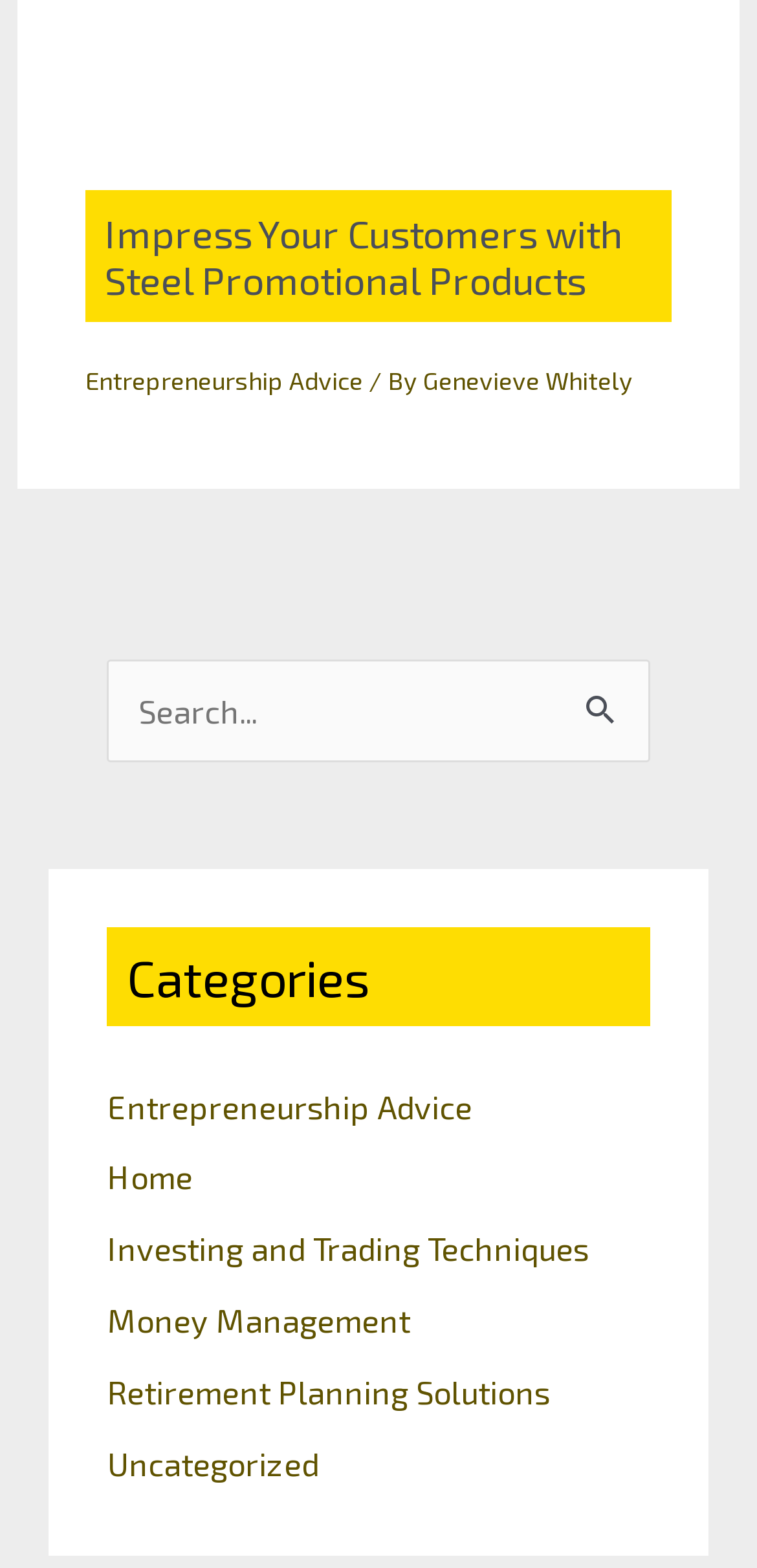Please specify the bounding box coordinates in the format (top-left x, top-left y, bottom-right x, bottom-right y), with all values as floating point numbers between 0 and 1. Identify the bounding box of the UI element described by: Retirement Planning Solutions

[0.142, 0.876, 0.726, 0.9]